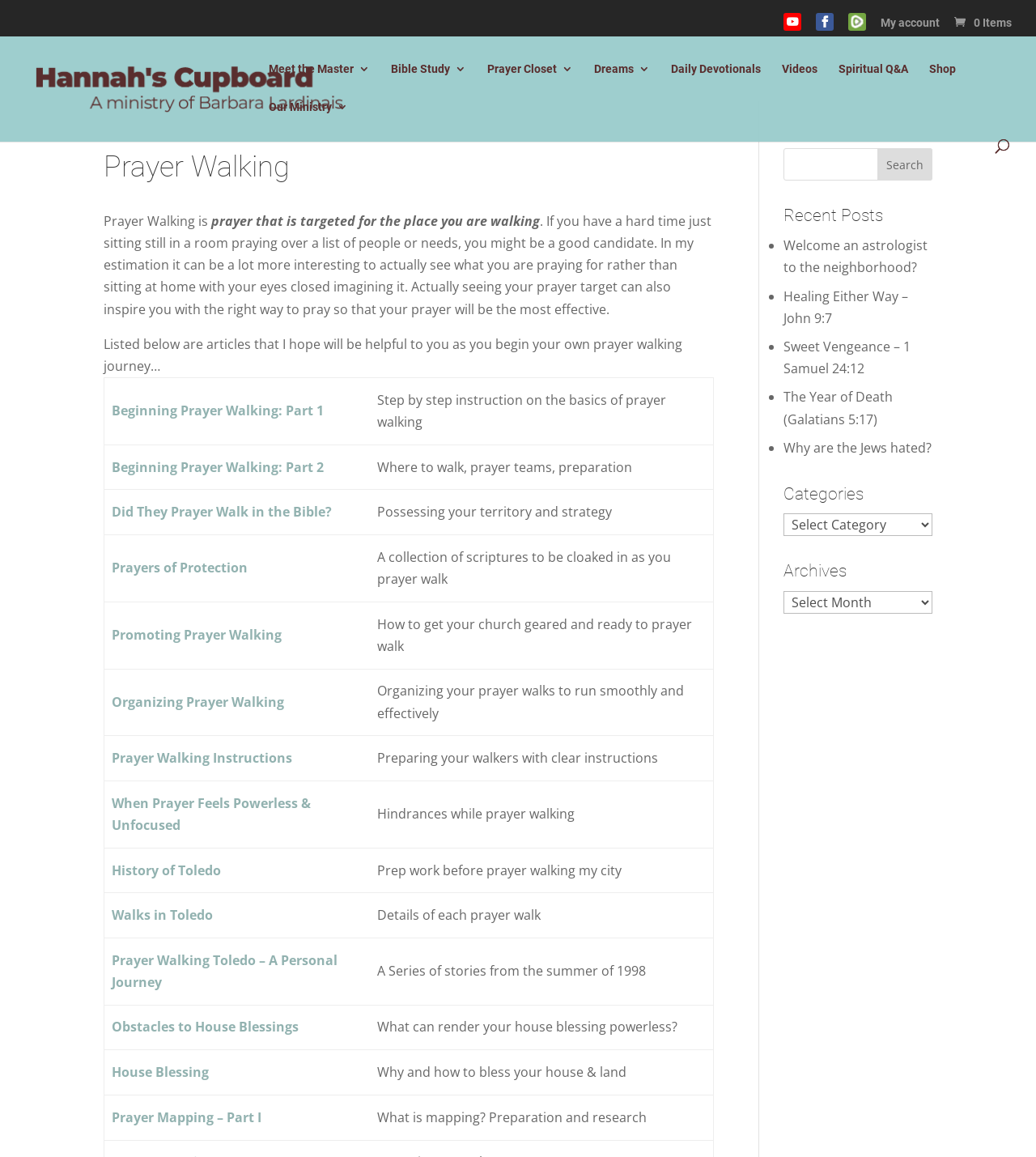What is the purpose of the links at the top of the webpage?
Based on the visual details in the image, please answer the question thoroughly.

The links at the top of the webpage, such as 'Rumble', 'My account', and 'Hannah's Cupboard', appear to be navigation links that allow users to access different sections of the website or perform specific actions. They are not directly related to the content of Prayer Walking, but rather provide a way to interact with the website.